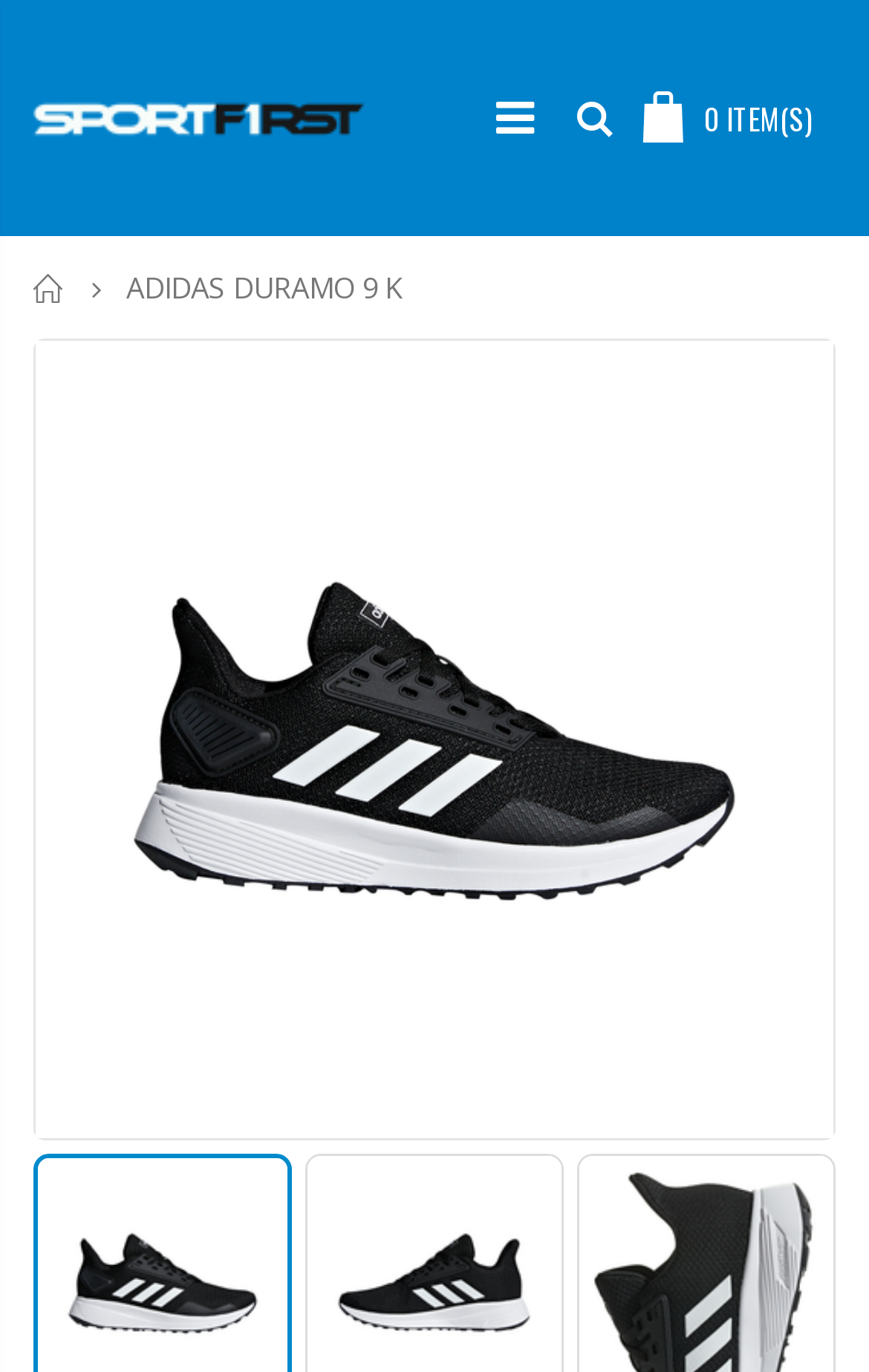Explain in detail what is displayed on the webpage.

This webpage appears to be a product page for the "ADIDAS DURAMO 9 K" kids' shoes. At the top left corner, there is a link to "SPORTFIRST PARKMORE" accompanied by an image with the same name. 

To the right of the "SPORTFIRST PARKMORE" link, there are three icons represented by Unicode characters: a heart, a shopping cart, and a bag with a number "0" inside, indicating the number of items in the cart.

Below these icons, there is a navigation section labeled as "breadcrumbs" that displays the product's category hierarchy. The breadcrumbs start with a "Home" link, followed by the product name "ADIDAS DURAMO 9 K".

The main content of the page is dominated by a large image of the product, taking up most of the page's real estate. The image is positioned below the navigation section and spans across the entire width of the page.

The meta description suggests that the shoes are designed for active kids and offer comfort and breathability, but this information is not explicitly displayed on the page.